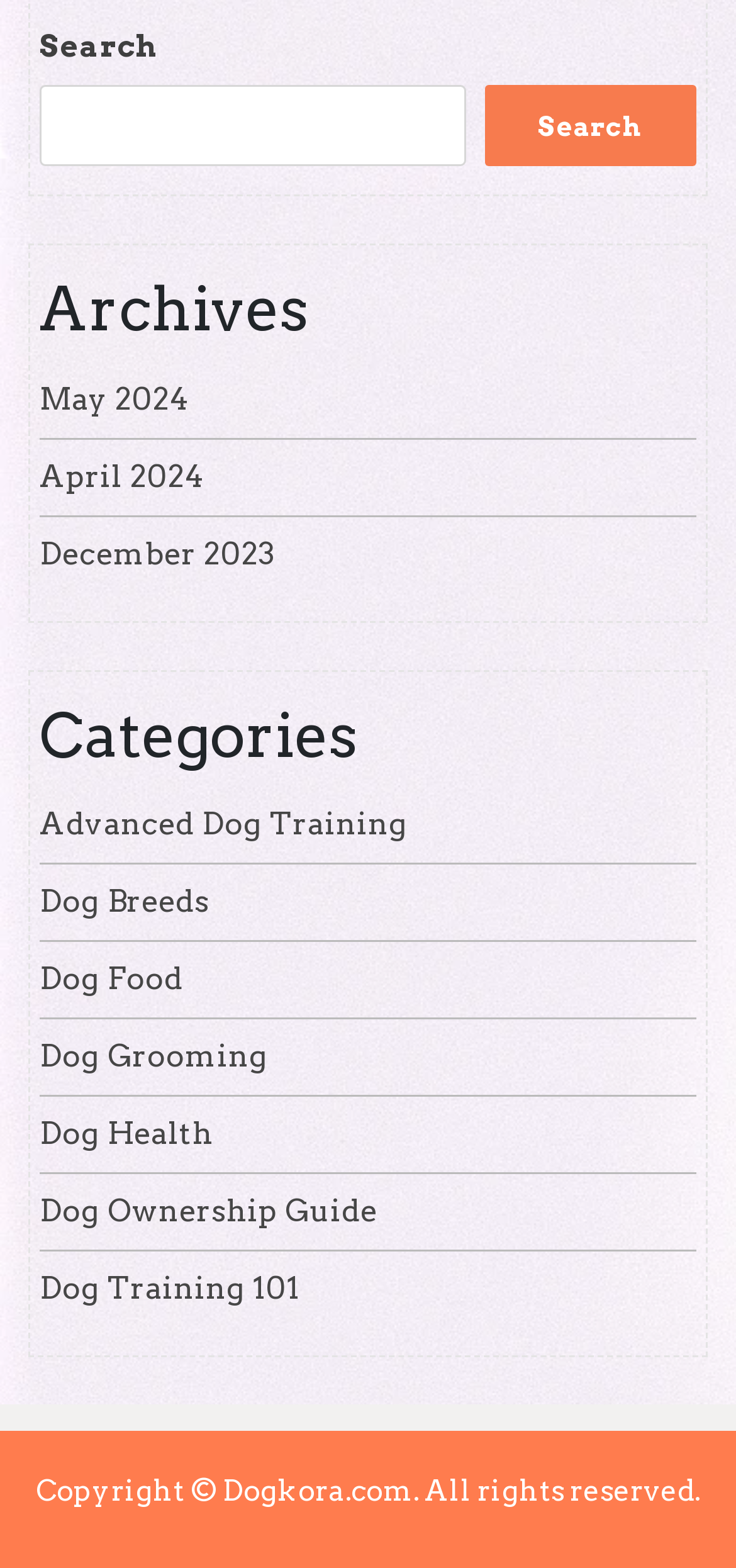What is the purpose of the search box?
Look at the image and answer the question using a single word or phrase.

To search archives